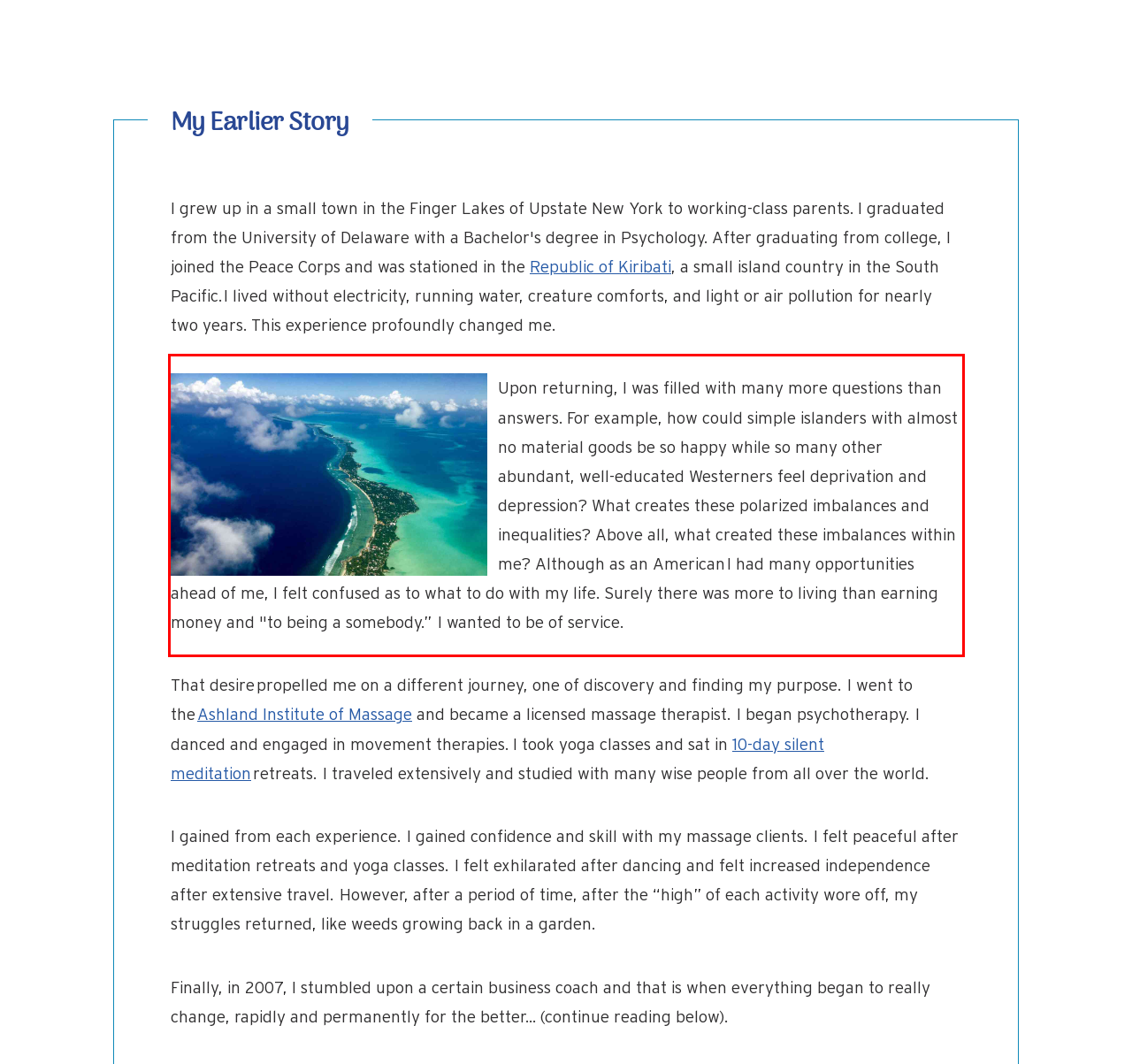Please take the screenshot of the webpage, find the red bounding box, and generate the text content that is within this red bounding box.

Upon returning, I was filled with many more questions than answers. For example, how could simple islanders with almost no material goods be so happy while so many other abundant, well-educated Westerners feel deprivation and depression? What creates these polarized imbalances and inequalities? Above all, what created these imbalances within me? Although as an American I had many opportunities ahead of me, I felt confused as to what to do with my life. Surely there was more to living than earning money and "to being a somebody.” I wanted to be of service.